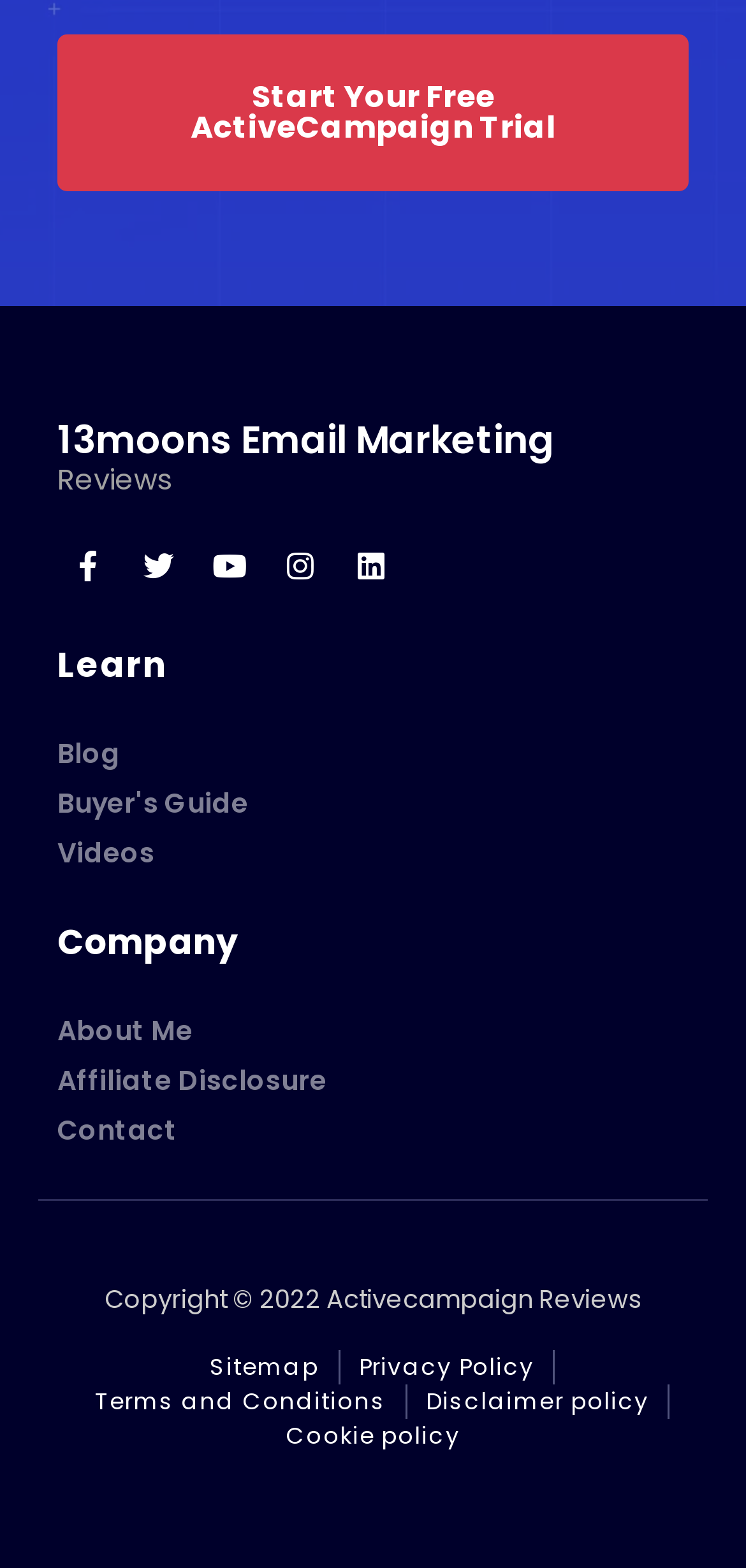Using the element description provided, determine the bounding box coordinates in the format (top-left x, top-left y, bottom-right x, bottom-right y). Ensure that all values are floating point numbers between 0 and 1. Element description: Start Your Free ActiveCampaign Trial

[0.077, 0.022, 0.923, 0.122]